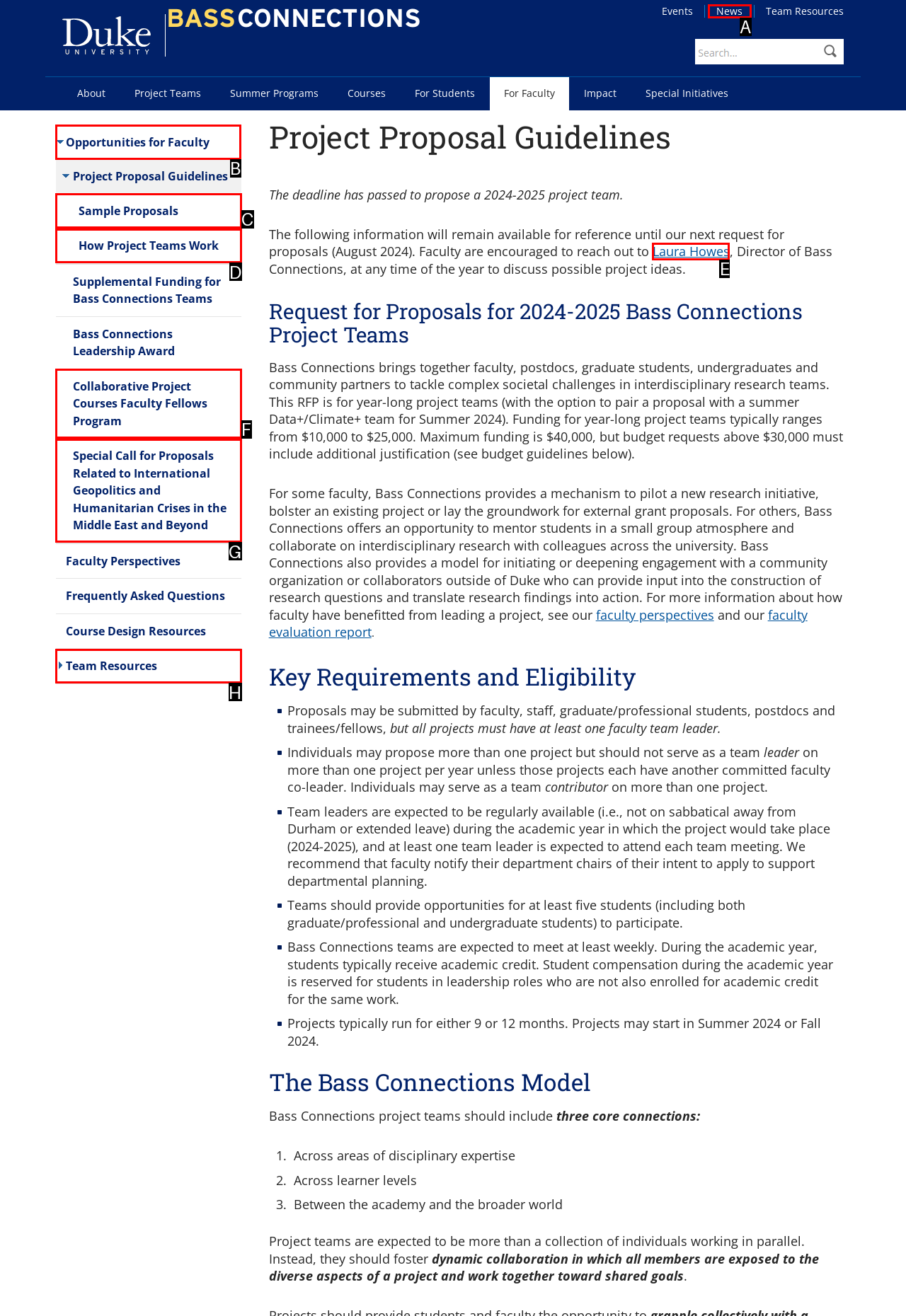Which HTML element should be clicked to perform the following task: Read about Opportunities for Faculty
Reply with the letter of the appropriate option.

B